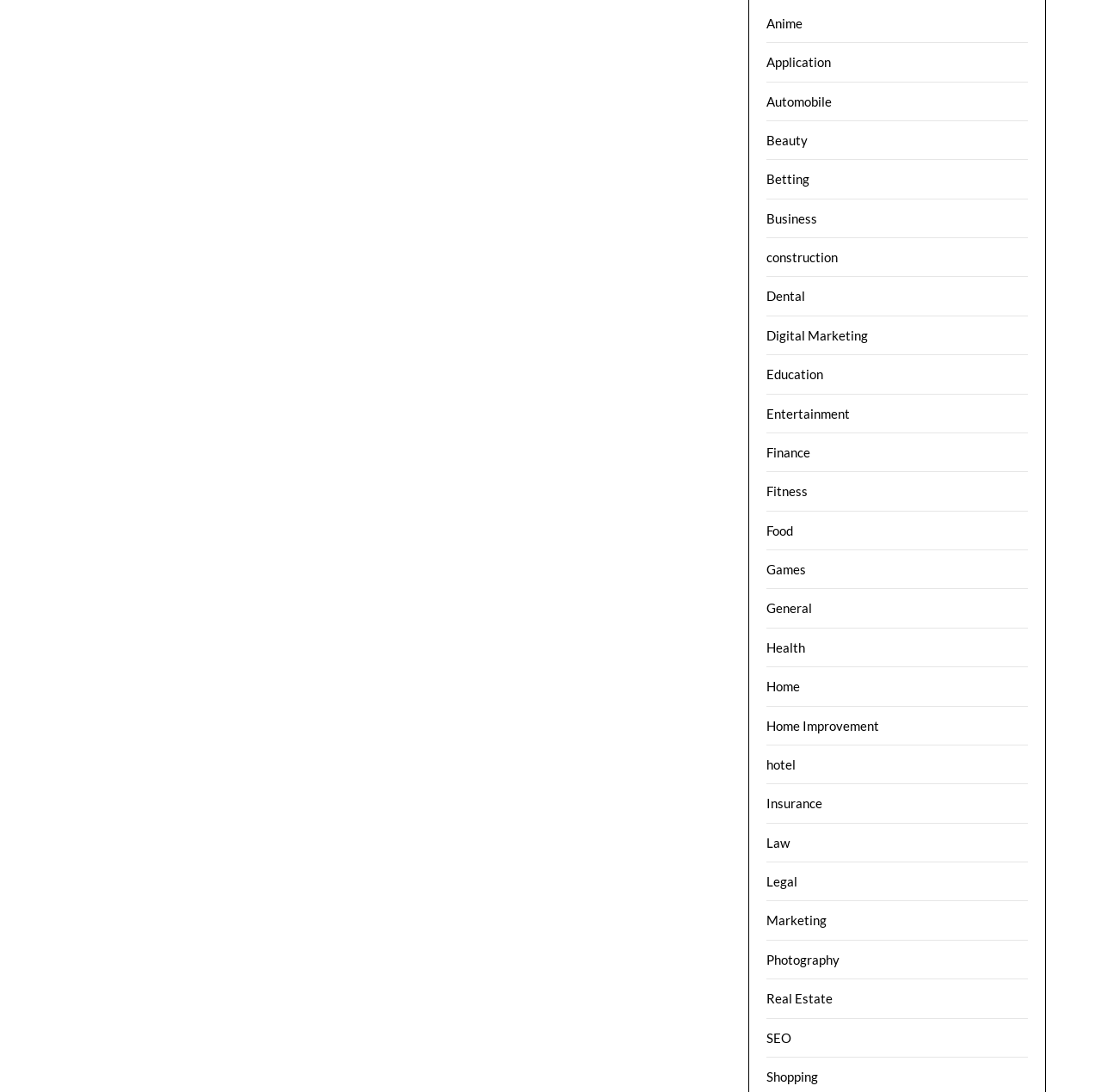Are the categories listed in alphabetical order? Analyze the screenshot and reply with just one word or a short phrase.

Yes